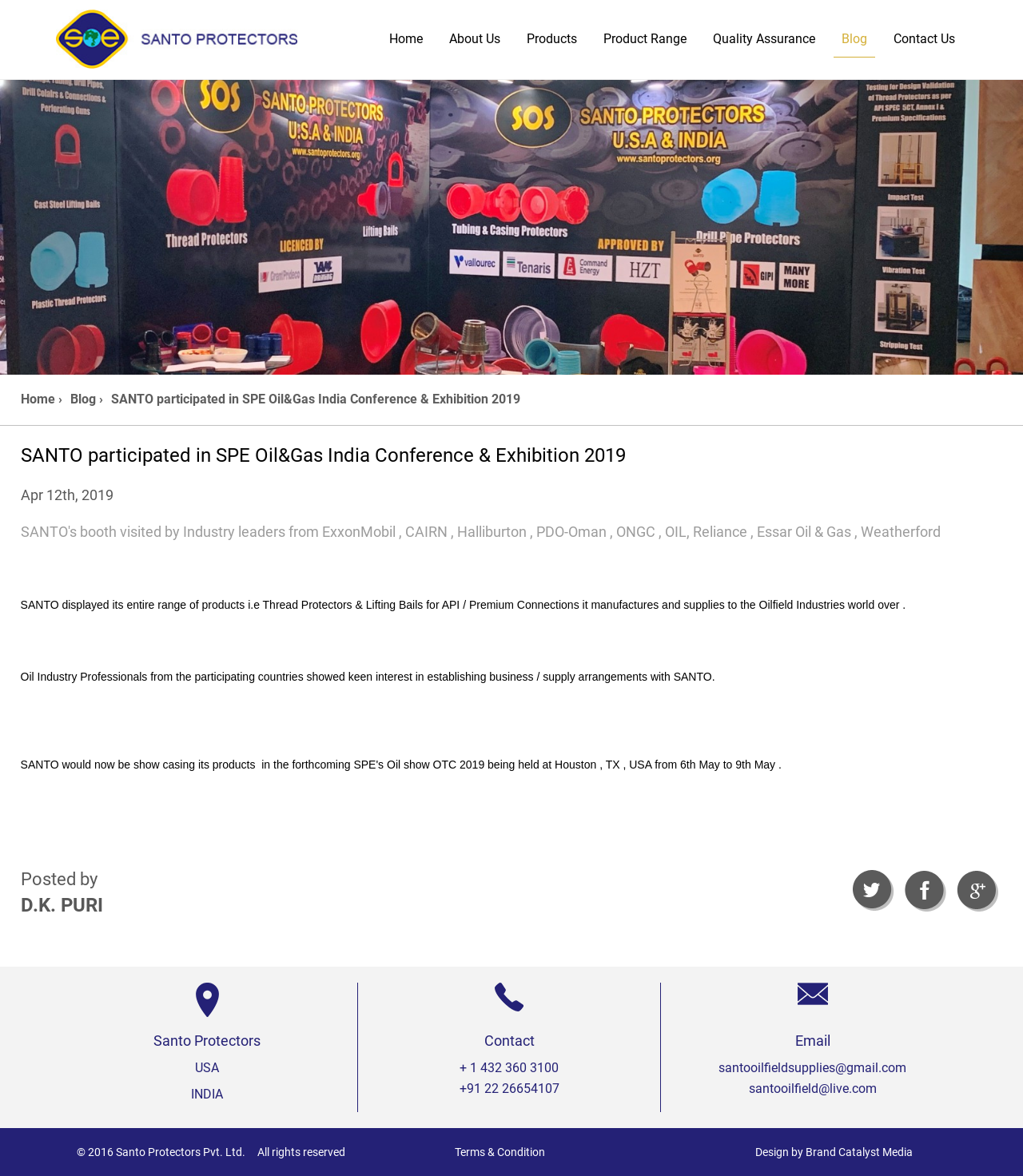Provide a short answer to the following question with just one word or phrase: What is the name of the author of the latest article?

D.K. PURI